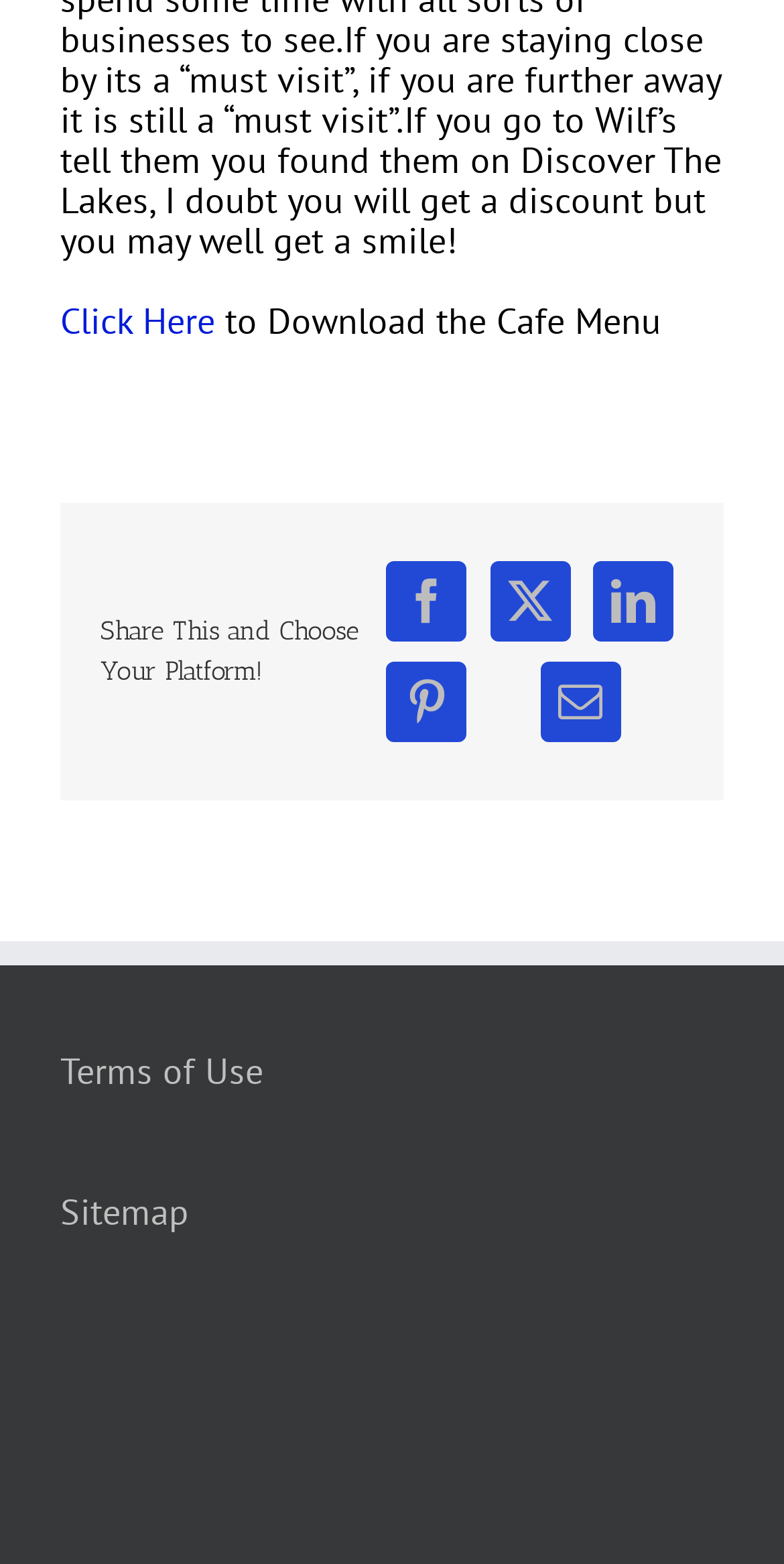Highlight the bounding box coordinates of the region I should click on to meet the following instruction: "Check sitemap".

[0.077, 0.759, 0.241, 0.789]